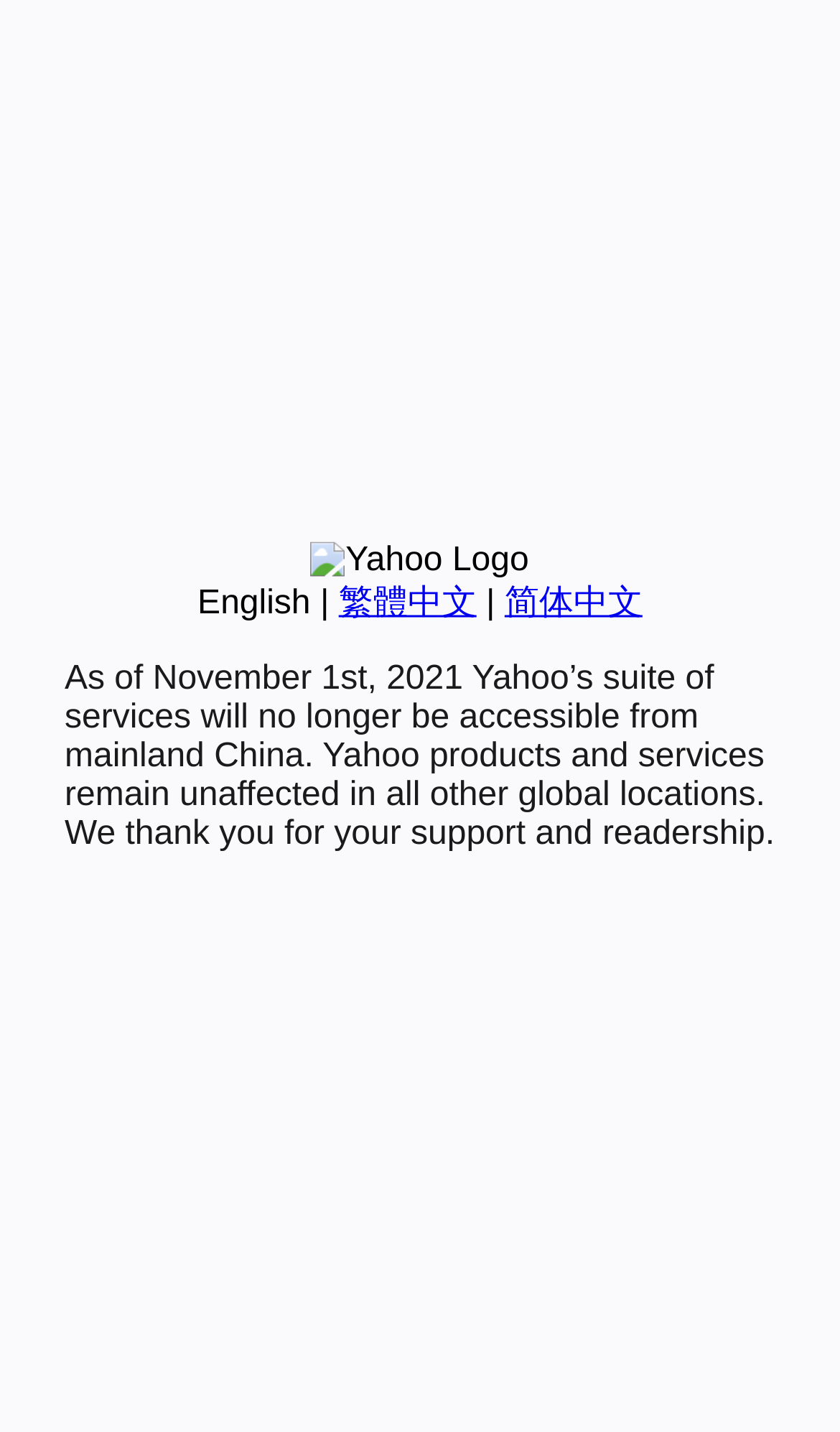Using the webpage screenshot, find the UI element described by English. Provide the bounding box coordinates in the format (top-left x, top-left y, bottom-right x, bottom-right y), ensuring all values are floating point numbers between 0 and 1.

[0.235, 0.408, 0.37, 0.434]